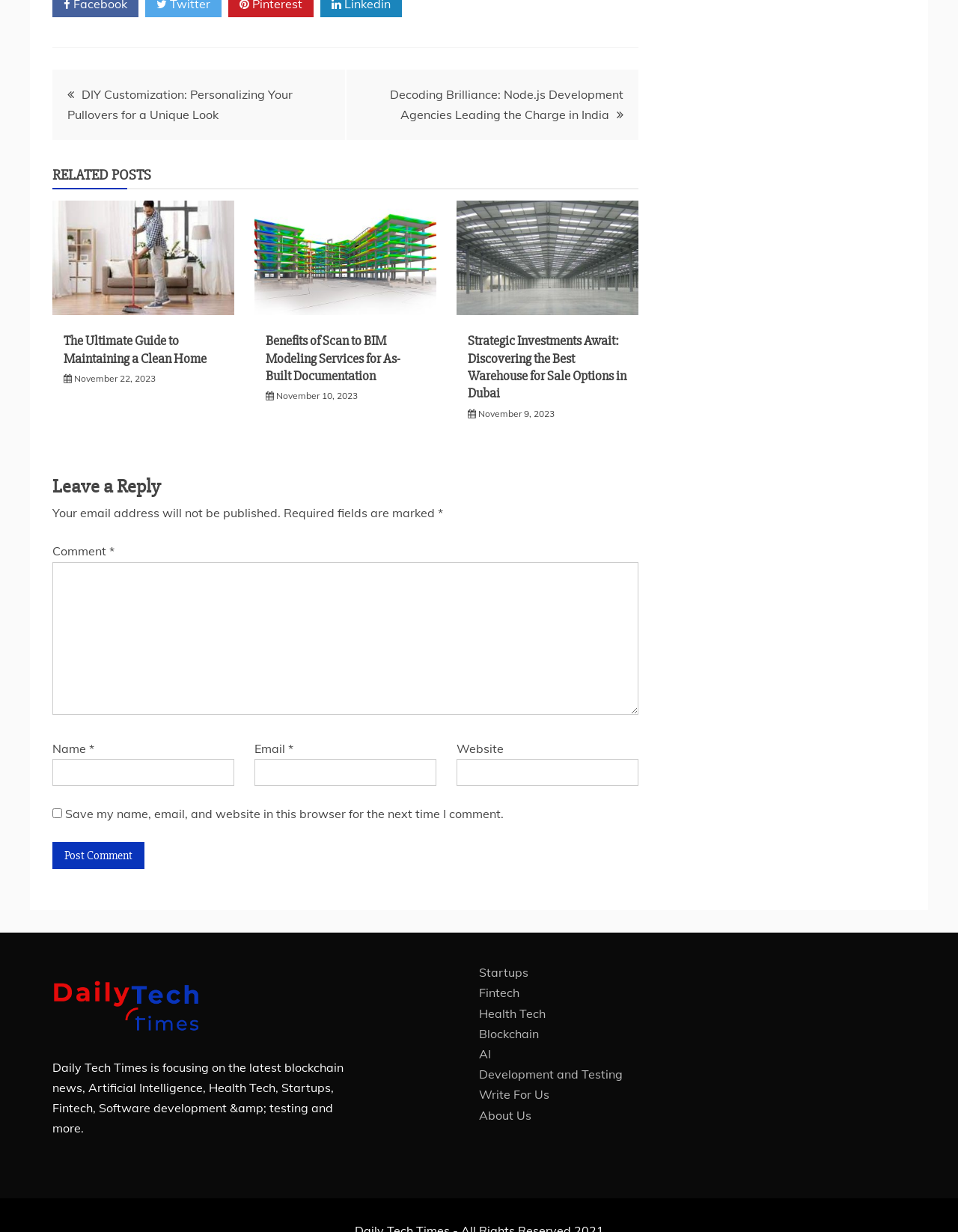Show the bounding box coordinates of the region that should be clicked to follow the instruction: "Click on the 'Daily Tech Times' link."

[0.055, 0.86, 0.154, 0.872]